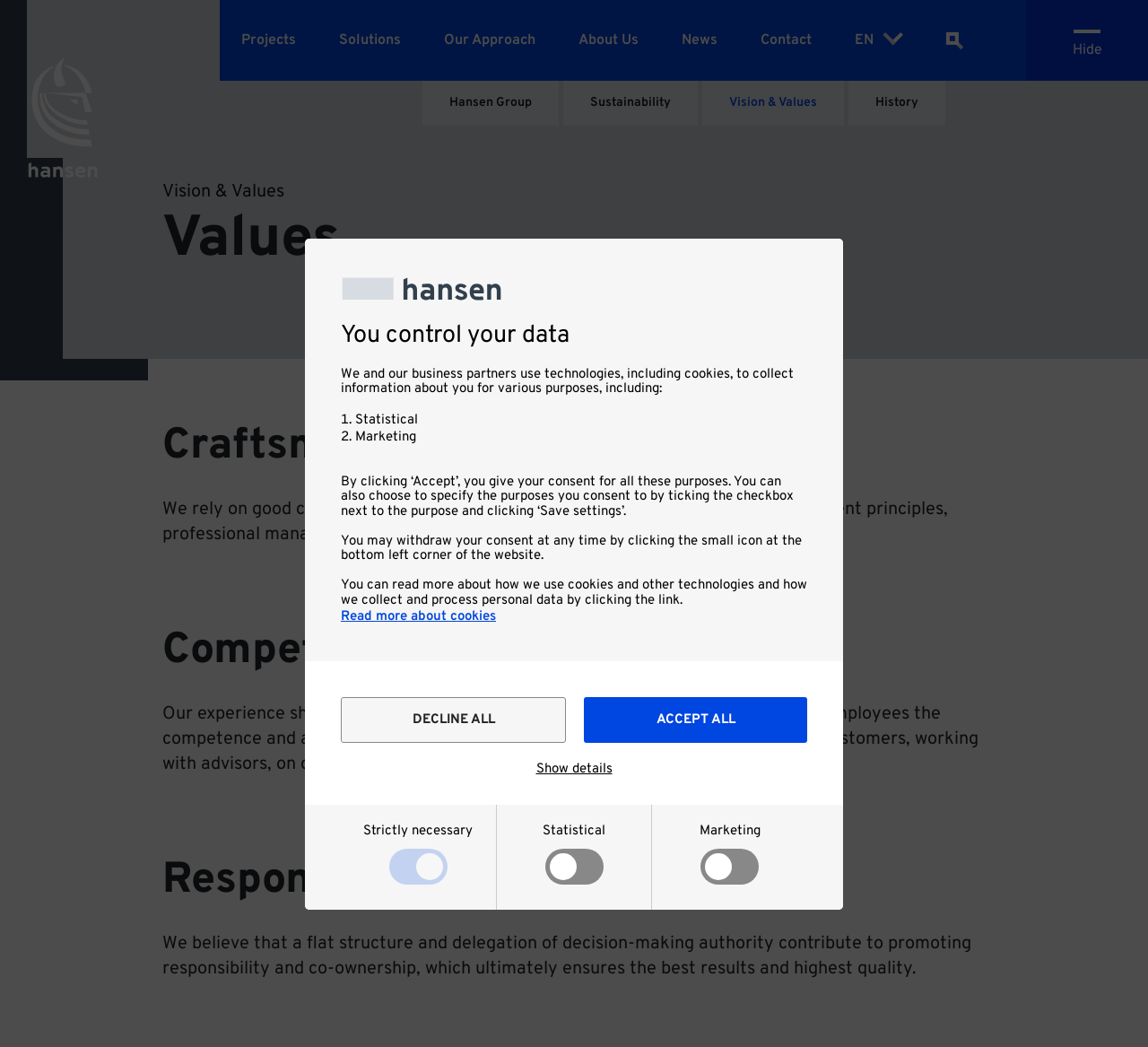Determine the bounding box coordinates (top-left x, top-left y, bottom-right x, bottom-right y) of the UI element described in the following text: aria-label="HS Hansen Logo"

[0.023, 0.0, 0.086, 0.155]